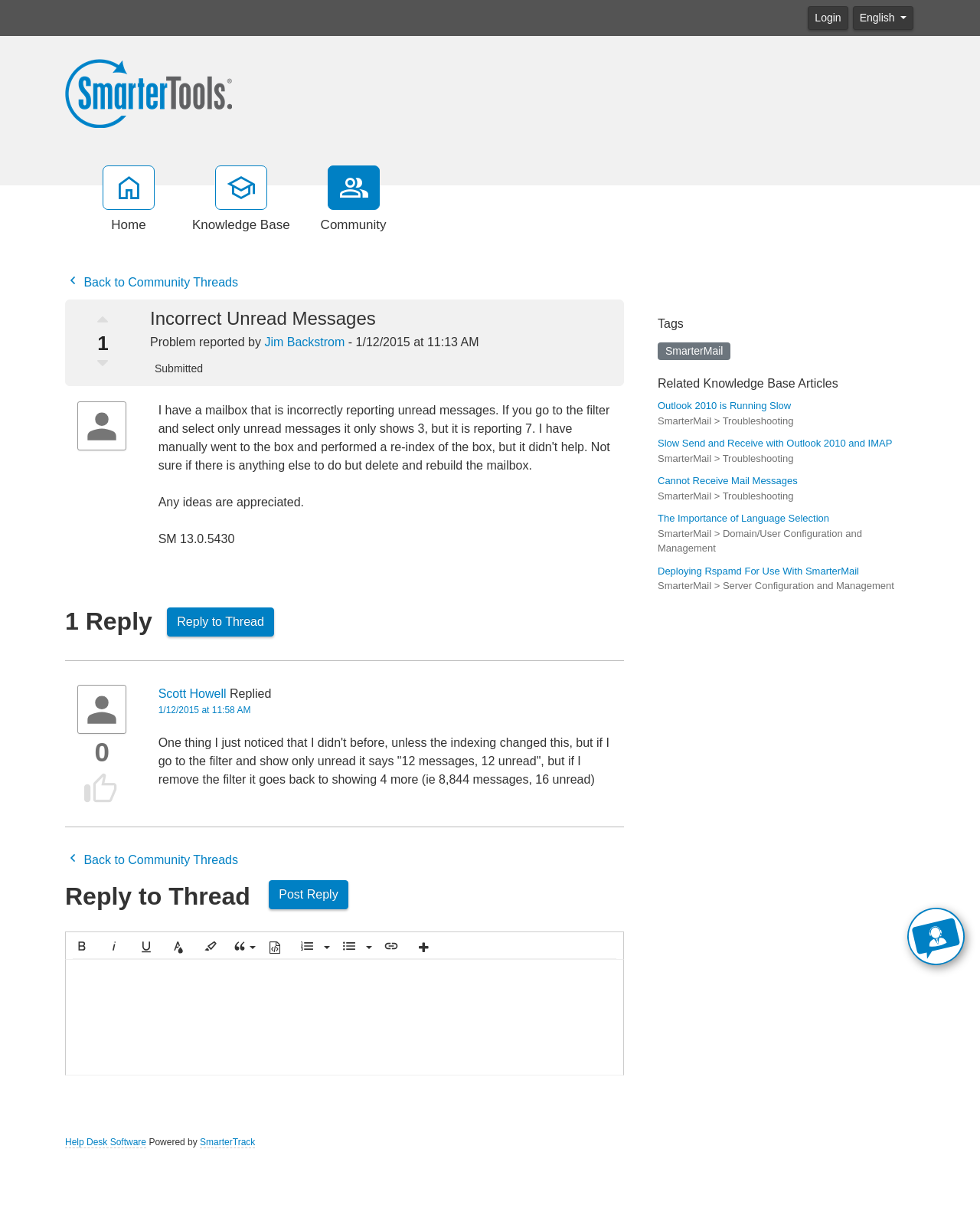Using the description: "Tahoma", identify the bounding box of the corresponding UI element in the screenshot.

[0.166, 0.872, 0.288, 0.891]